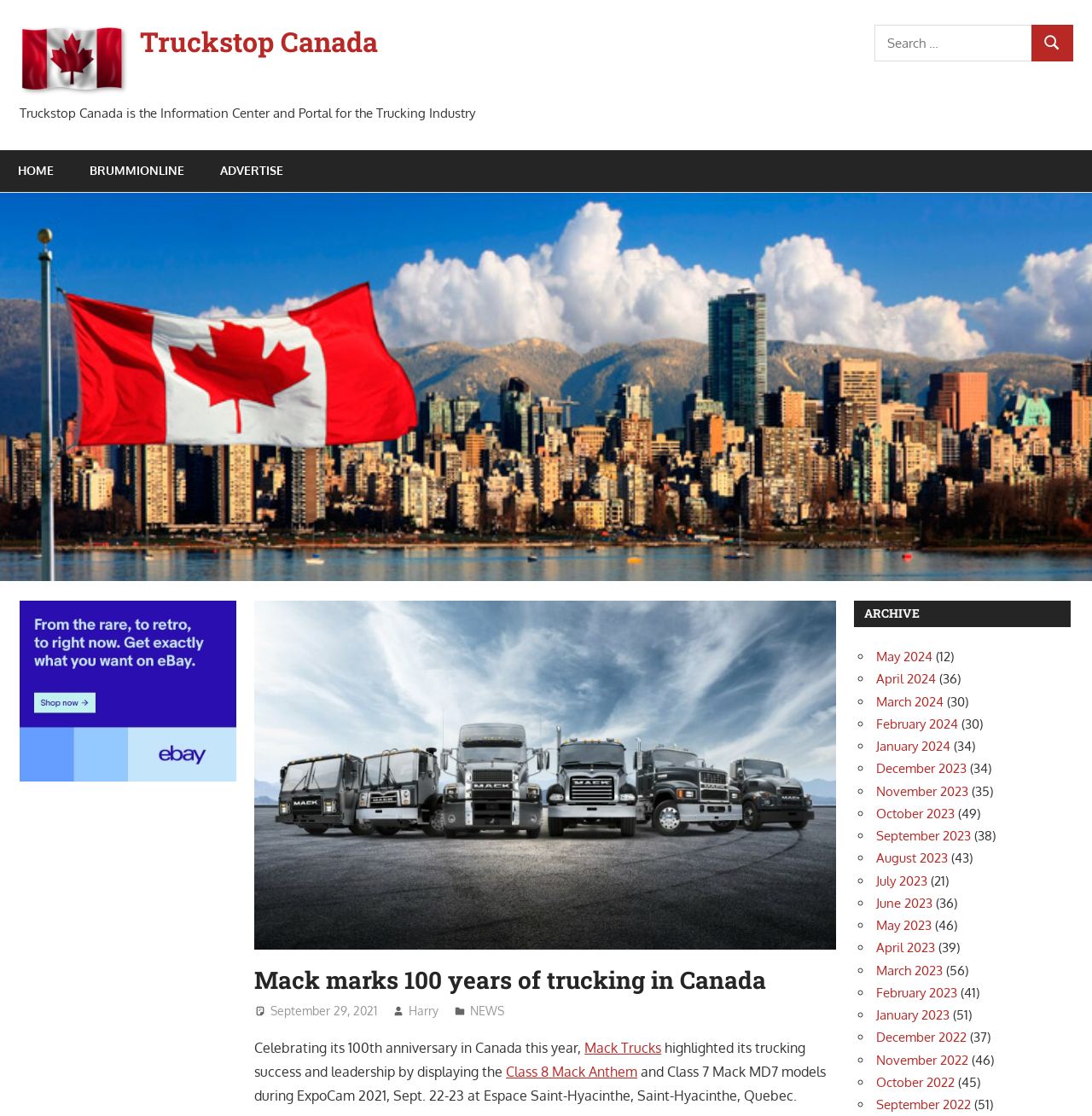Using the provided element description: "May 2023", determine the bounding box coordinates of the corresponding UI element in the screenshot.

[0.802, 0.822, 0.853, 0.836]